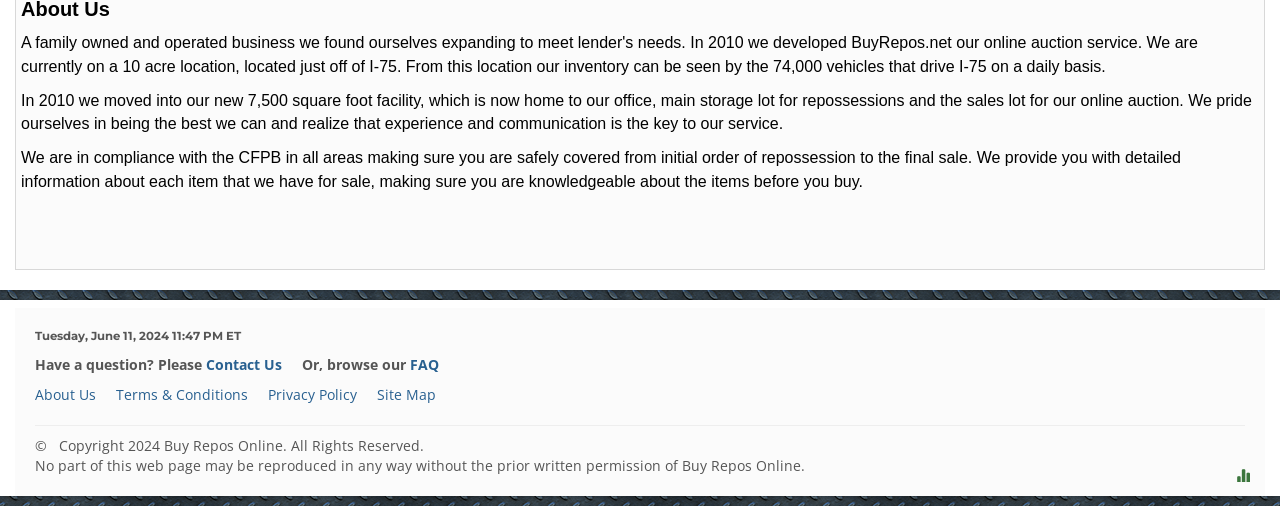Provide a one-word or brief phrase answer to the question:
How many square feet is the facility?

7,500